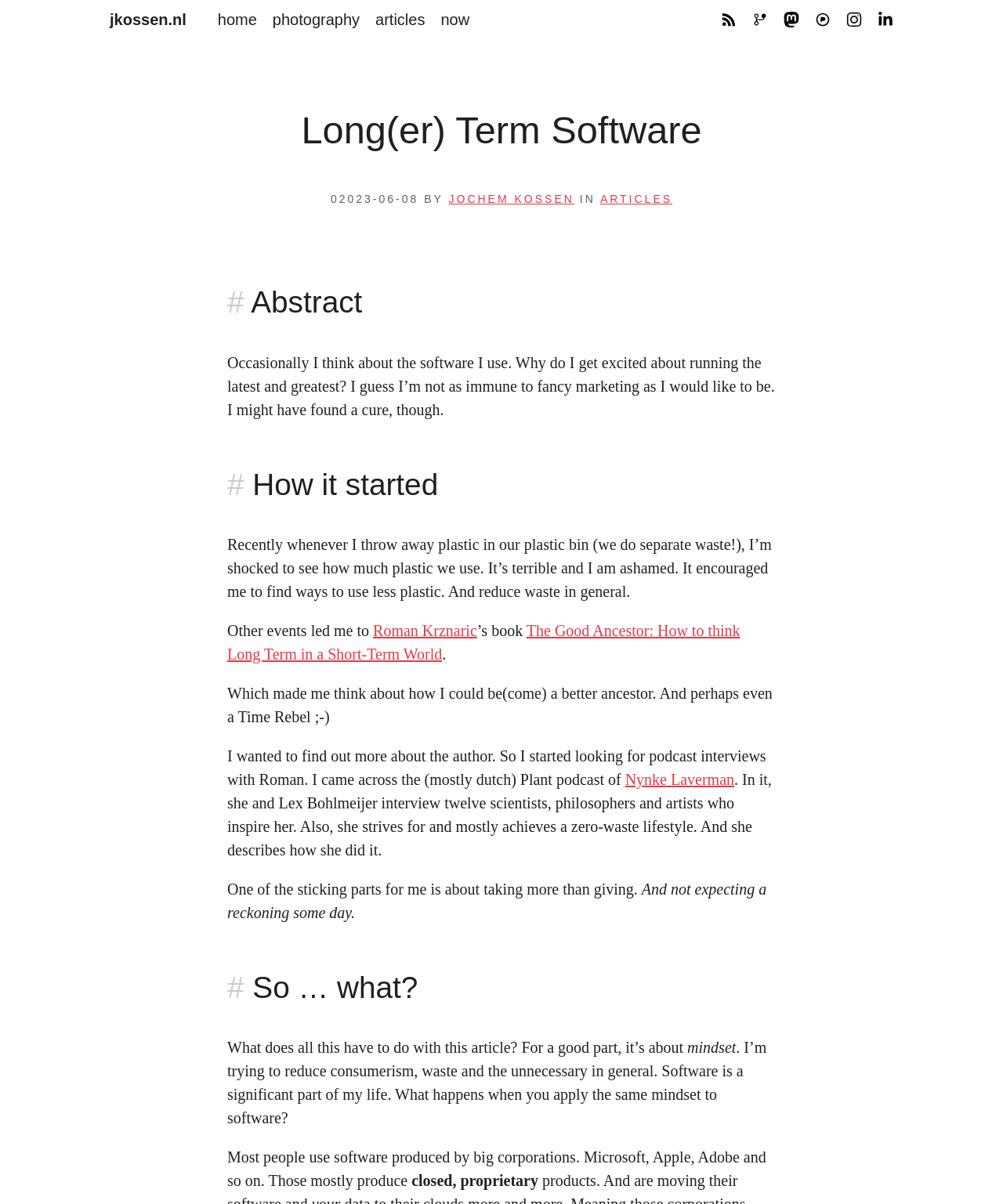What is the date of the article?
Give a single word or phrase answer based on the content of the image.

2023-06-08